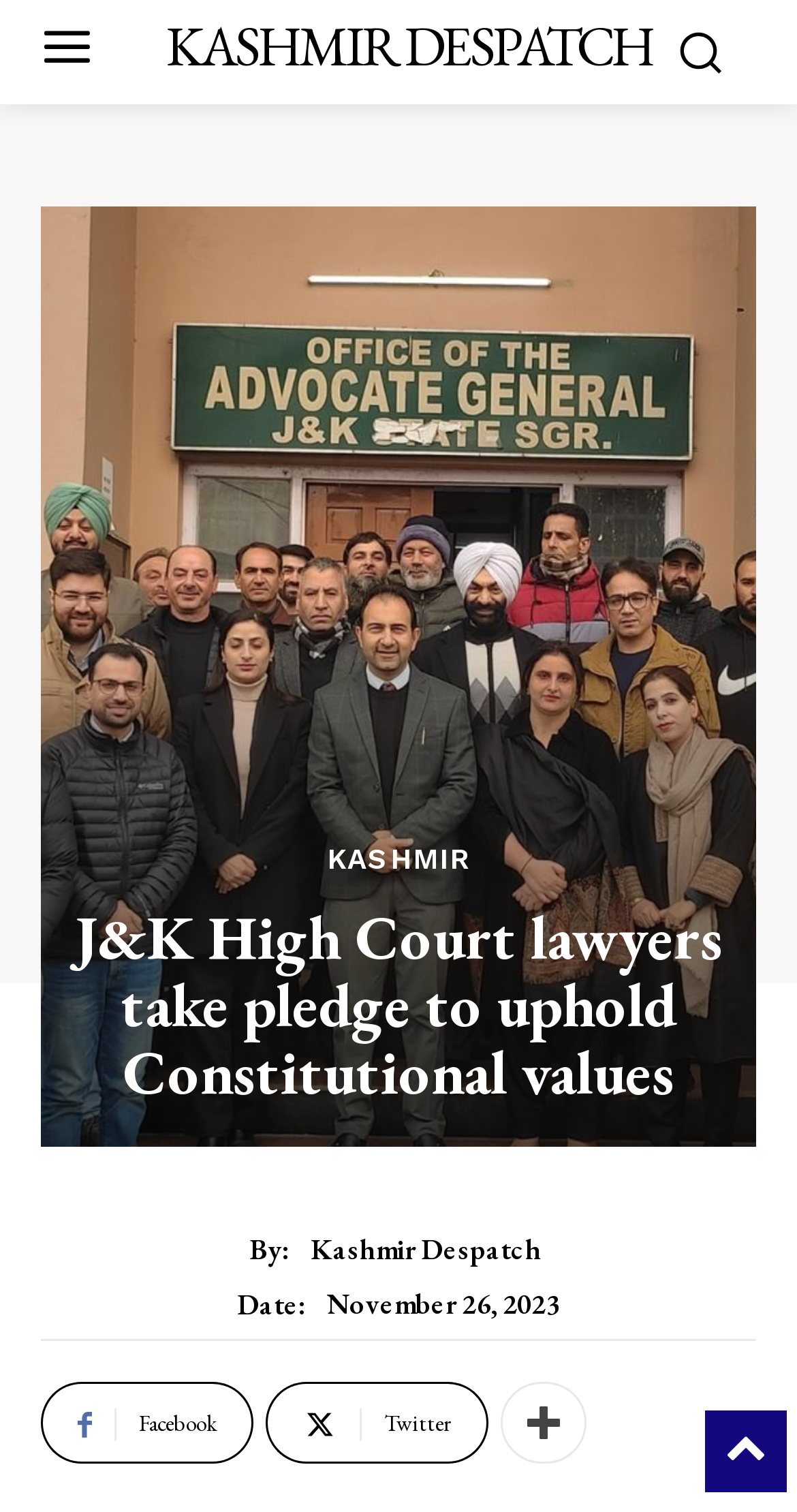Using the information in the image, could you please answer the following question in detail:
What is the date of the event?

The webpage displays the date 'November 26, 2023' next to the 'Date:' label, which indicates the date of the event.